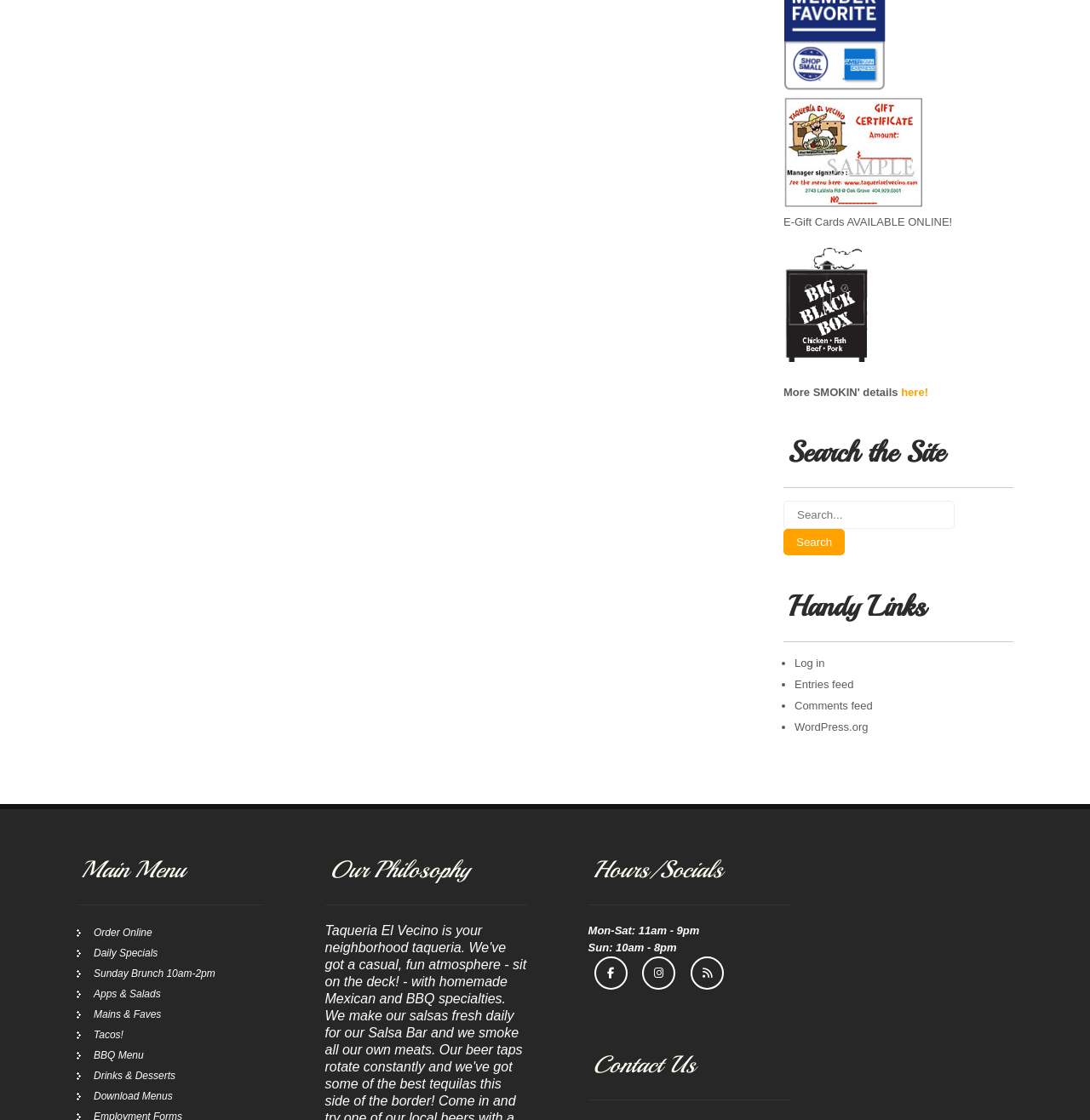How many menu categories are there?
Using the image, provide a detailed and thorough answer to the question.

I counted the number of link elements under the 'Main Menu' heading, excluding the 'Download Menus' item, which represent menu categories.